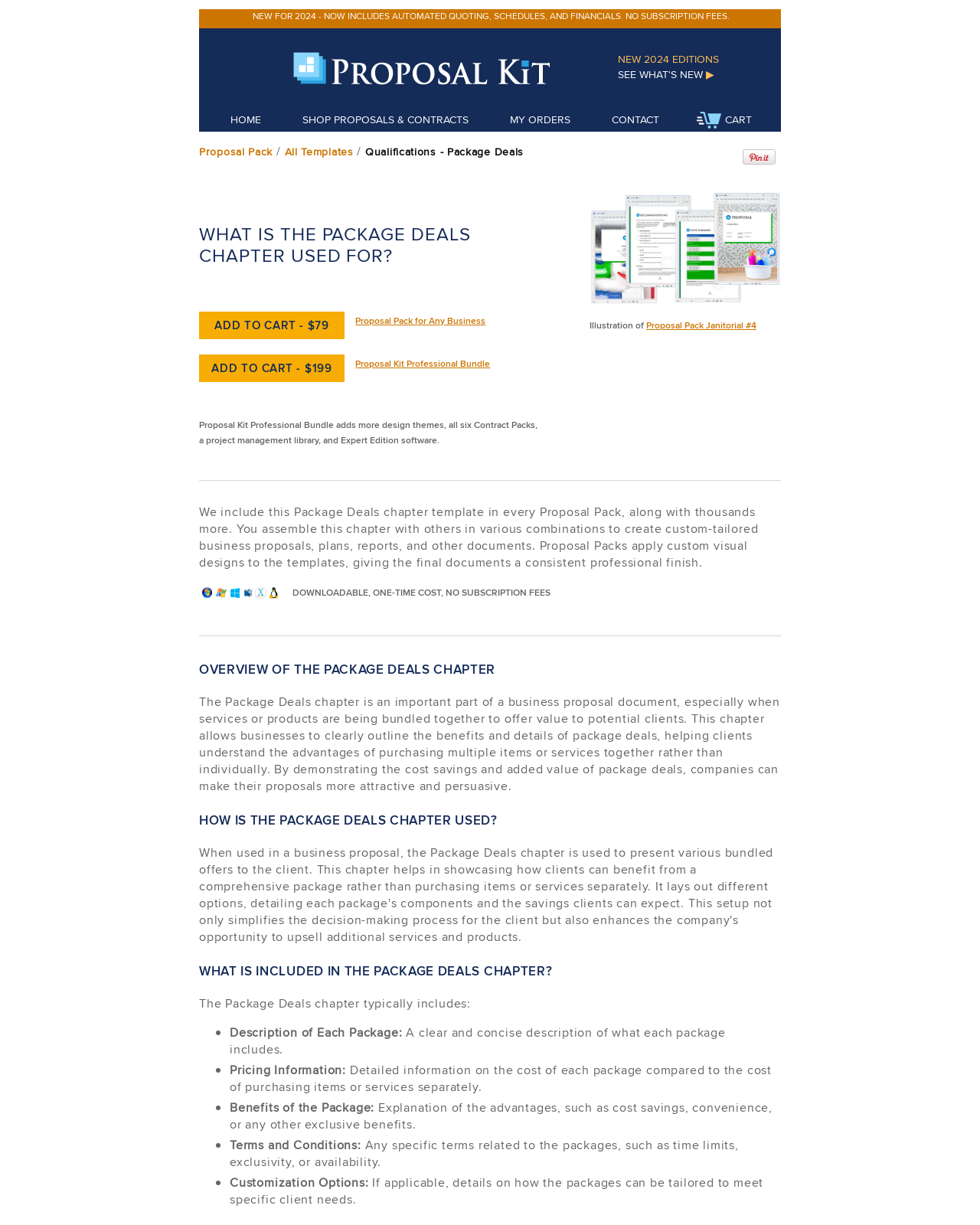Find the bounding box coordinates of the area that needs to be clicked in order to achieve the following instruction: "Add the 'Package Deals' chapter to cart". The coordinates should be specified as four float numbers between 0 and 1, i.e., [left, top, right, bottom].

[0.203, 0.254, 0.352, 0.277]